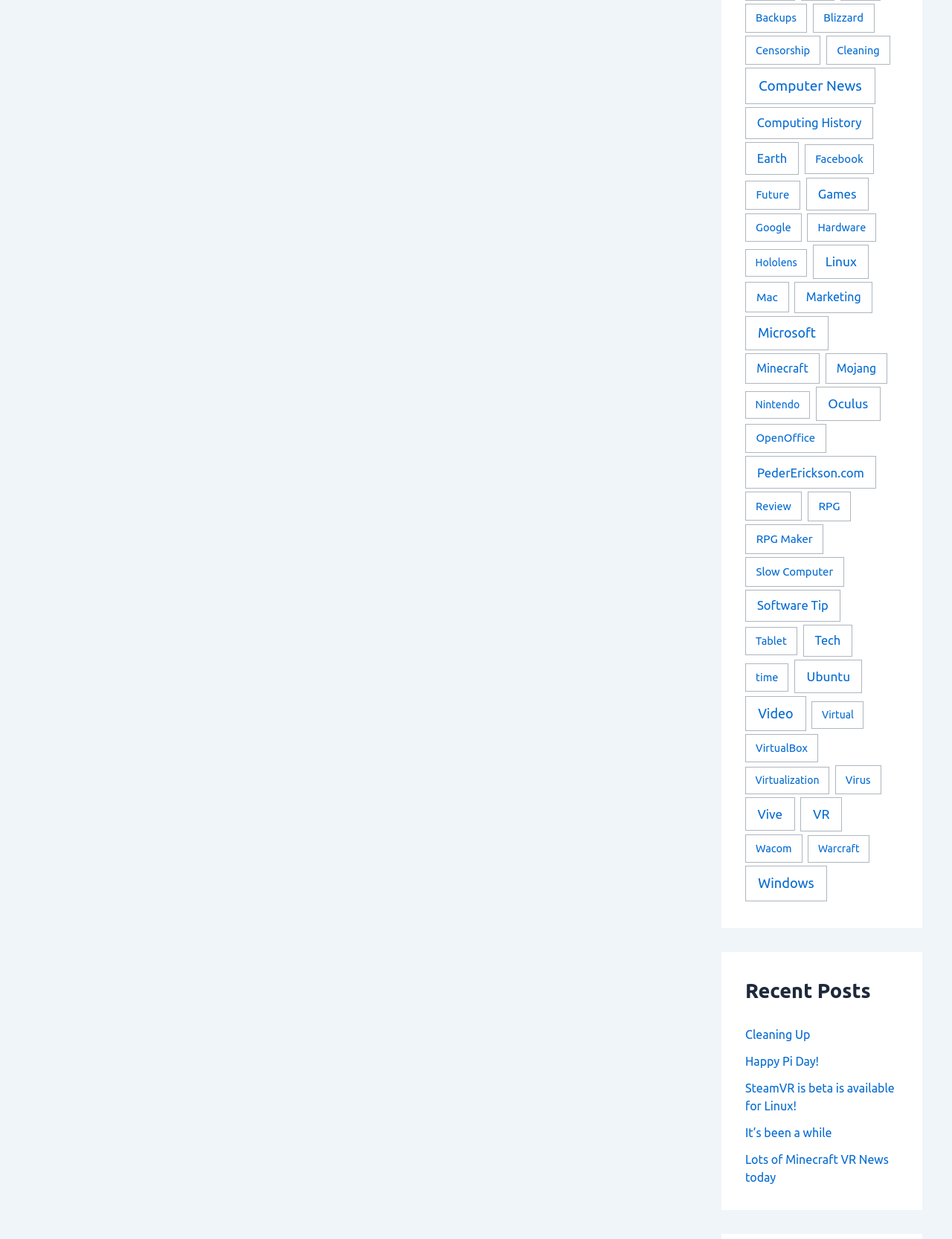What is the title of the most recent post?
Please answer the question with a single word or phrase, referencing the image.

Cleaning Up